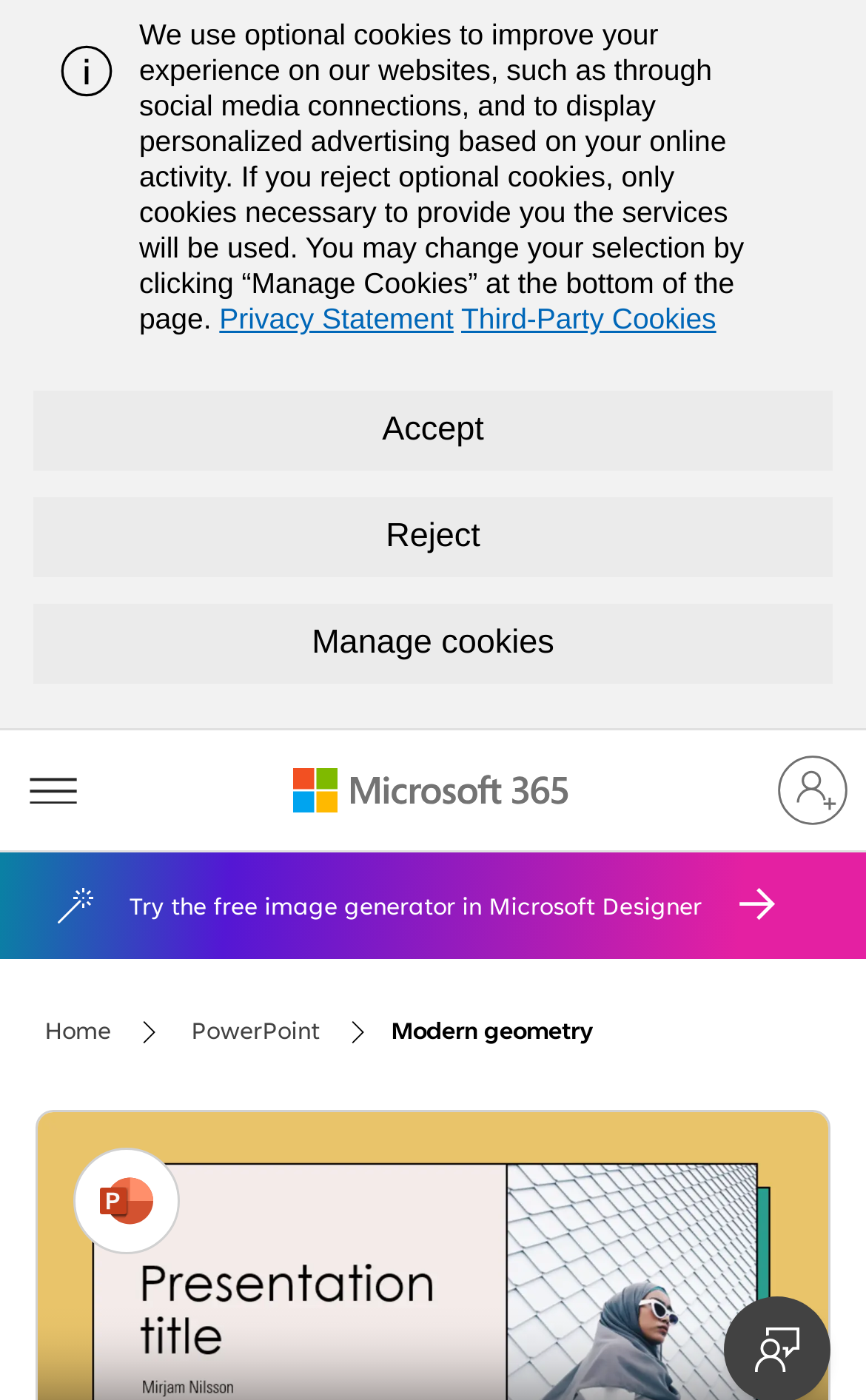Using the provided element description: "Reject", determine the bounding box coordinates of the corresponding UI element in the screenshot.

[0.038, 0.355, 0.962, 0.412]